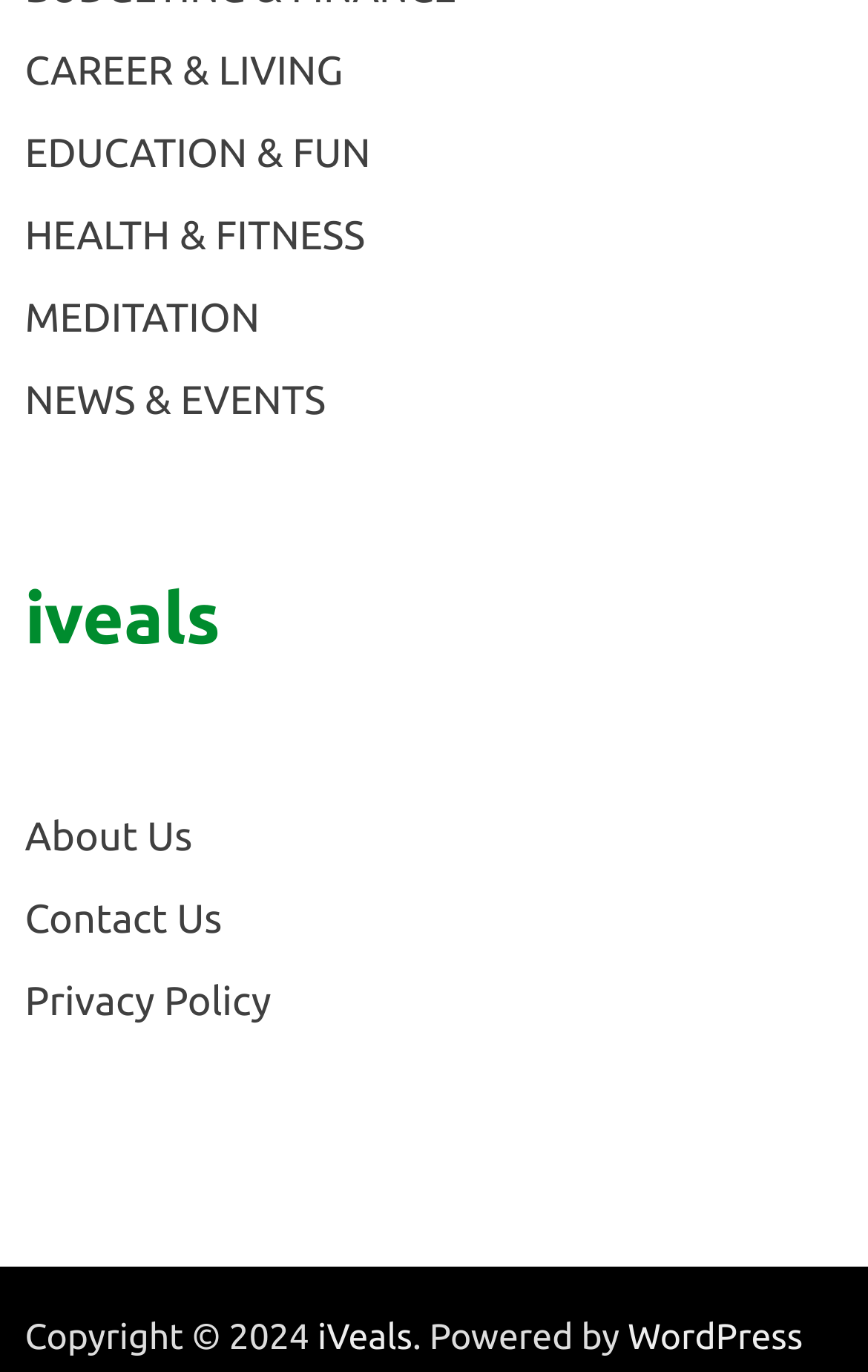What is the copyright year of the webpage?
Answer the question with just one word or phrase using the image.

2024